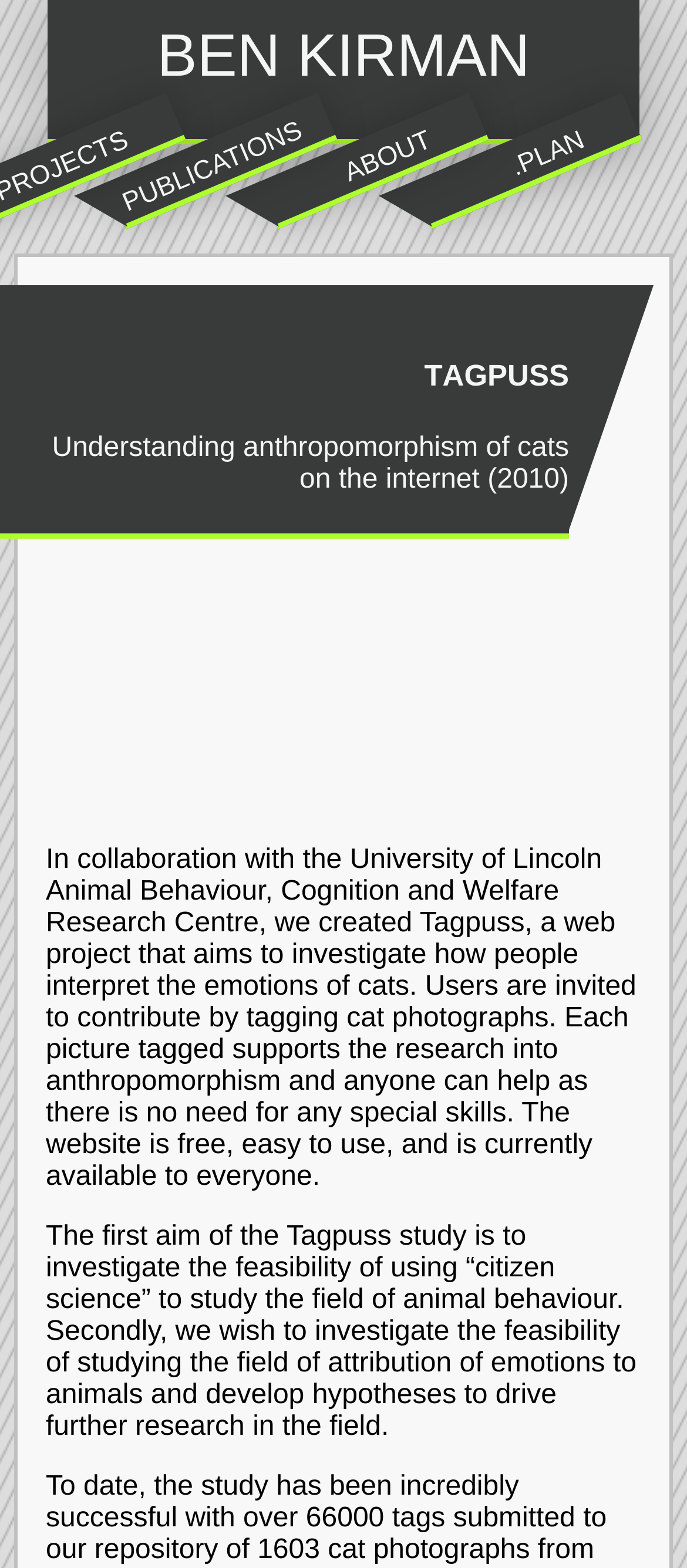What is the name of the research centre involved in Tagpuss?
Please provide a single word or phrase as the answer based on the screenshot.

University of Lincoln Animal Behaviour, Cognition and Welfare Research Centre